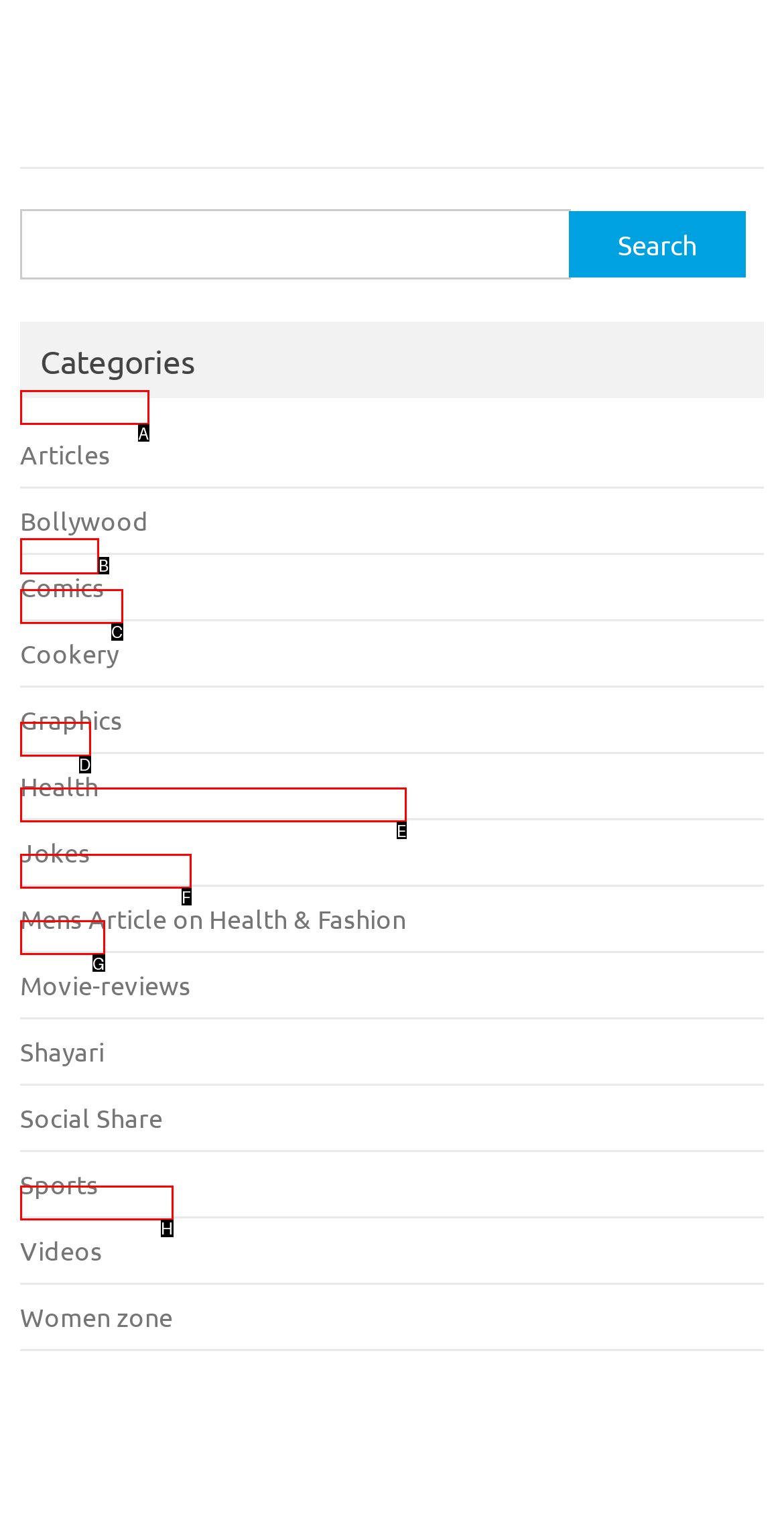Figure out which option to click to perform the following task: browse health articles
Provide the letter of the correct option in your response.

B